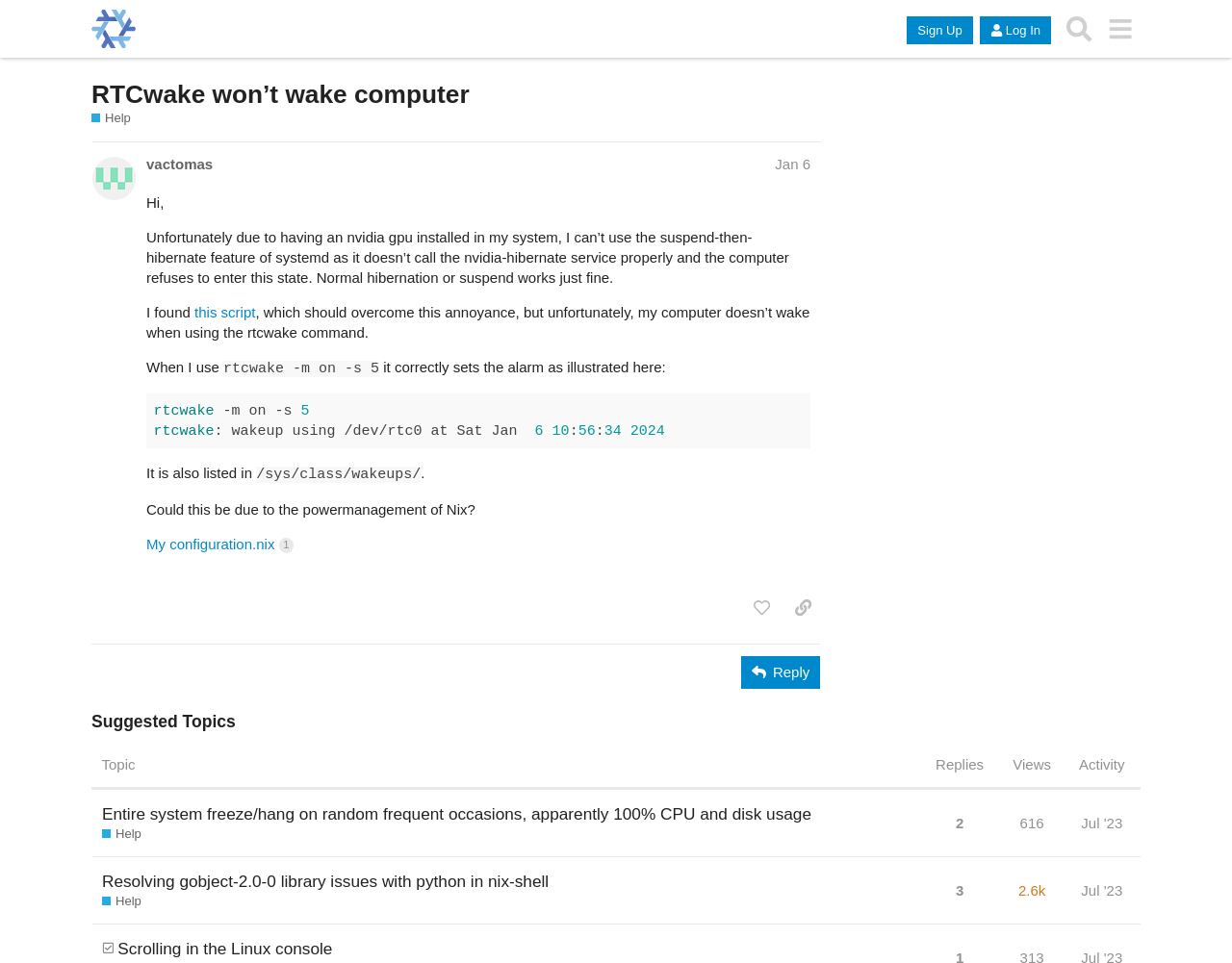Carefully observe the image and respond to the question with a detailed answer:
How many suggested topics are listed?

There are two suggested topics listed, as shown in the 'Suggested Topics' section, each with a heading, number of replies, views, and activity.